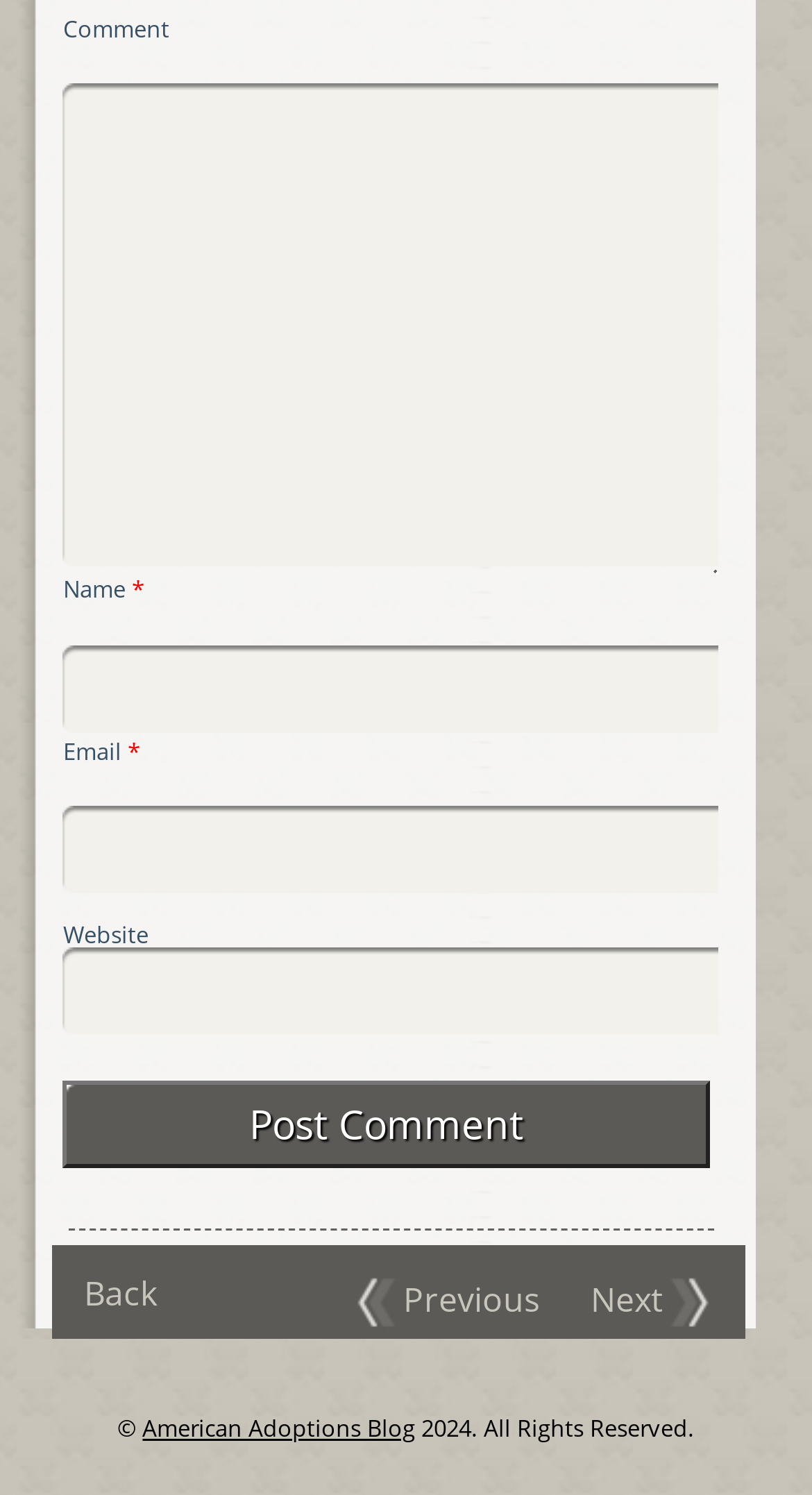Provide a one-word or one-phrase answer to the question:
How many links are present on the webpage?

2